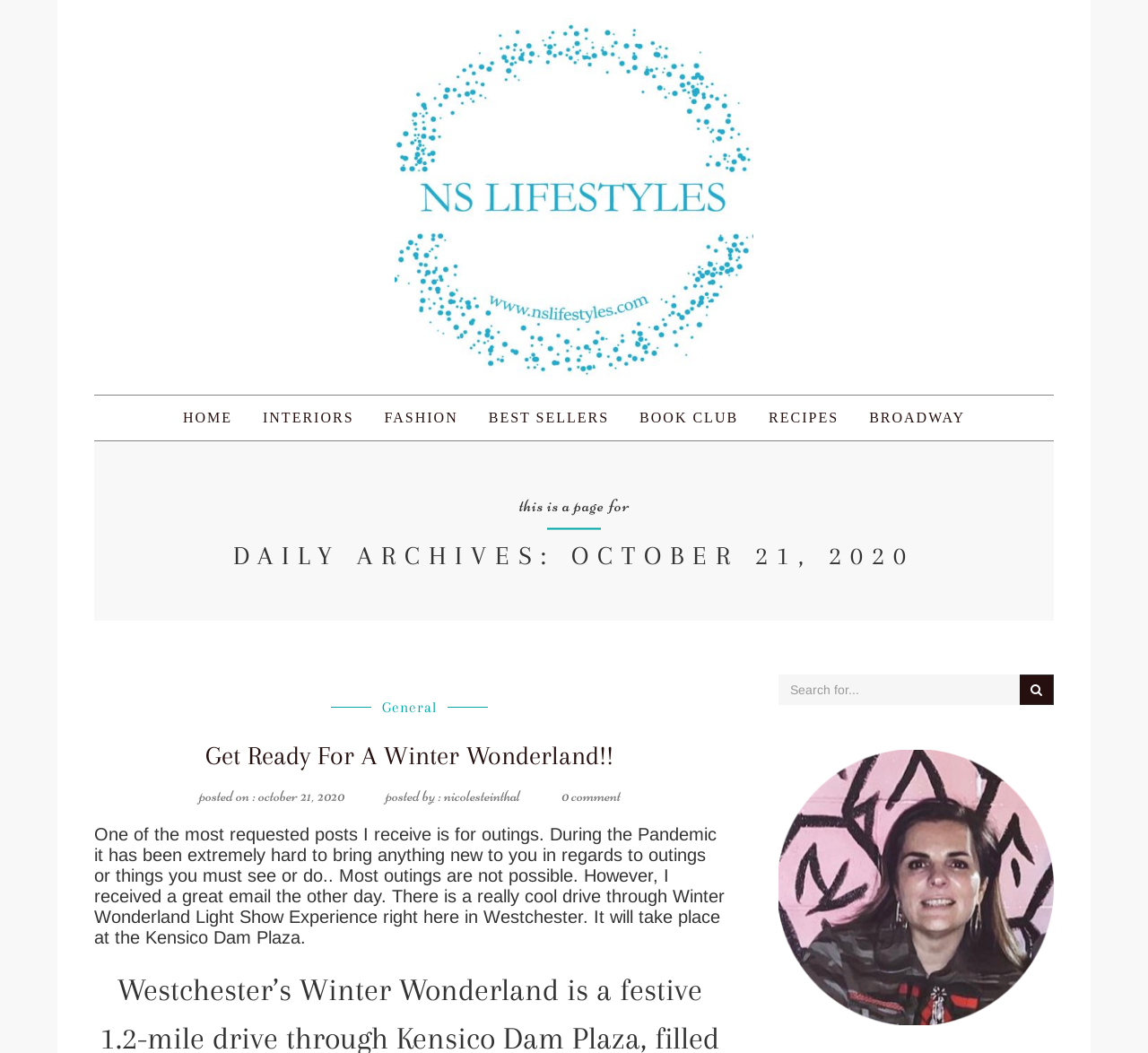Using the information shown in the image, answer the question with as much detail as possible: What is the date of the daily archives?

I found the answer by looking at the heading 'DAILY ARCHIVES: OCTOBER 21, 2020' which is located at the top of the webpage, indicating the date of the daily archives.